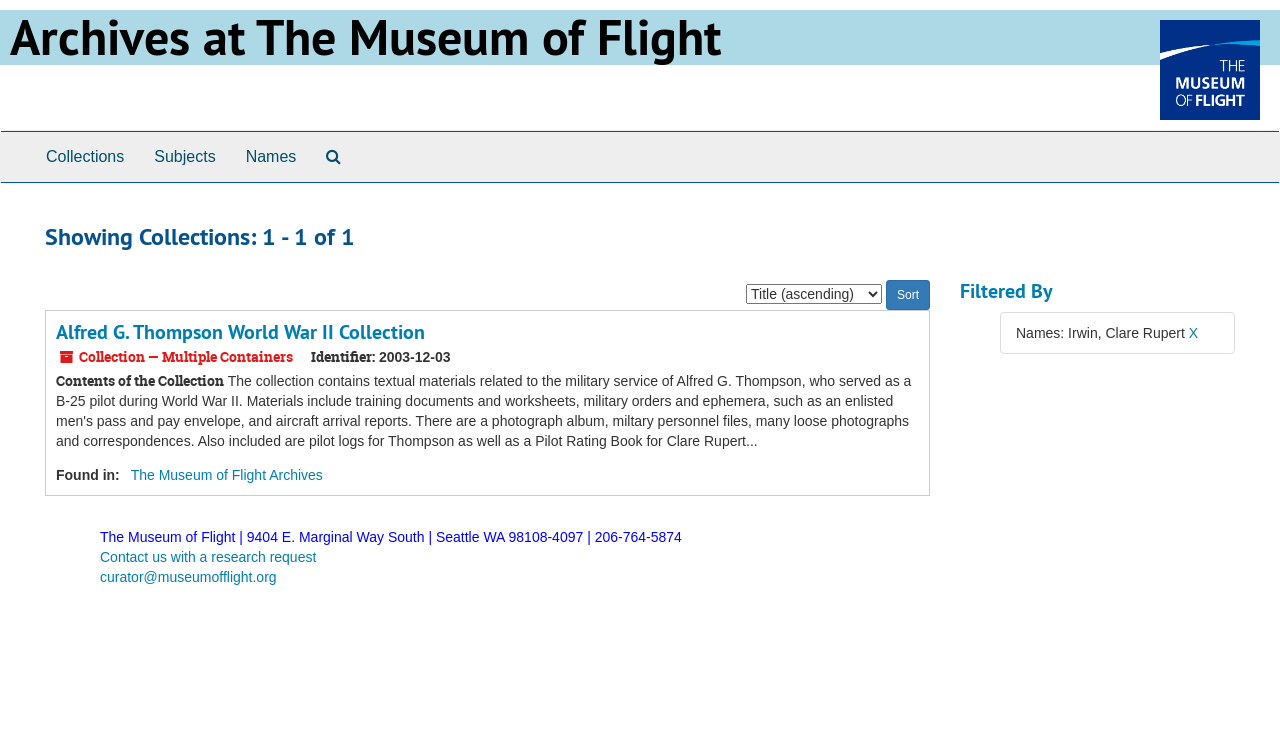Kindly determine the bounding box coordinates of the area that needs to be clicked to fulfill this instruction: "Click on the 'Collections' link".

[0.024, 0.181, 0.109, 0.249]